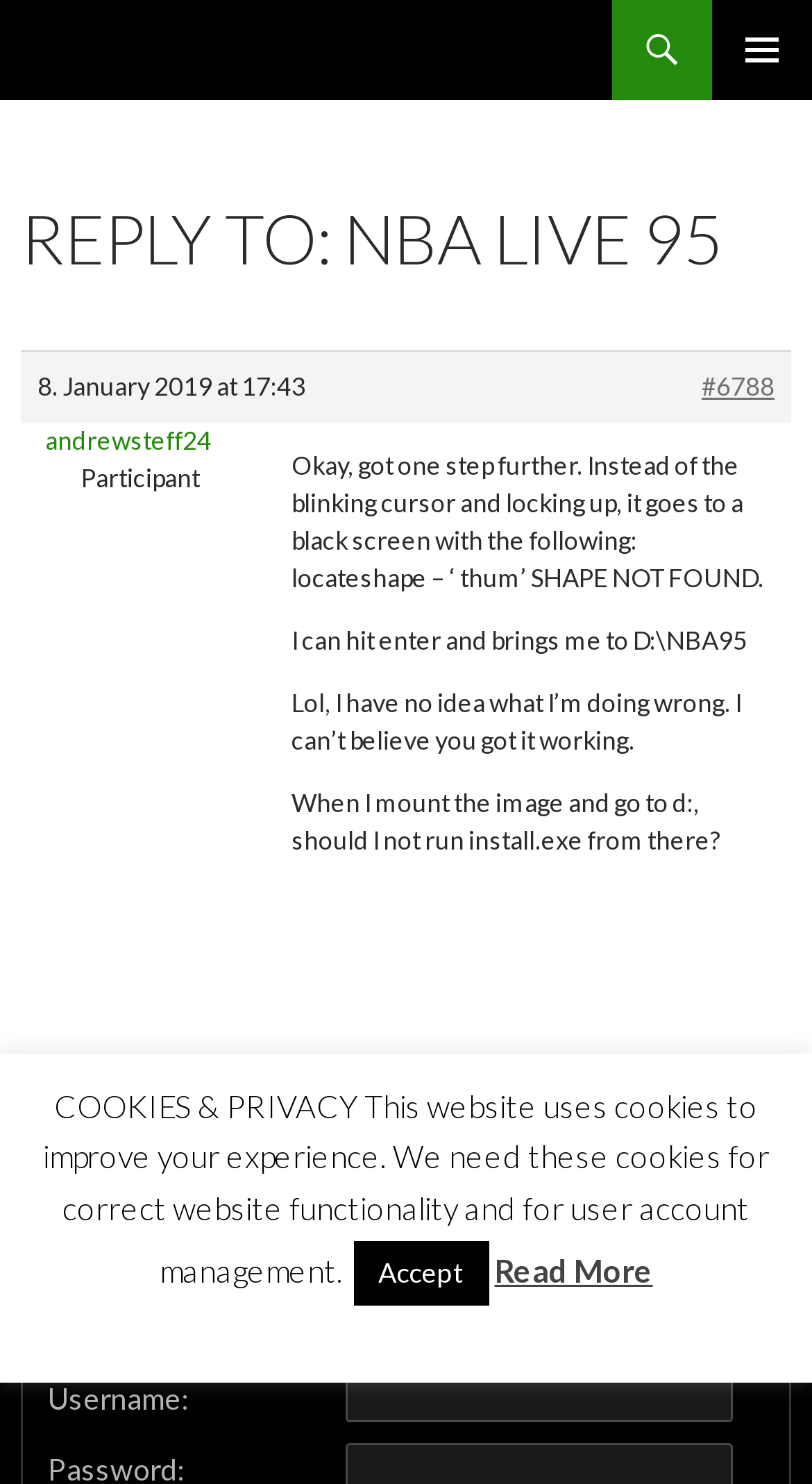What is the date of the post?
Using the visual information, reply with a single word or short phrase.

8. January 2019